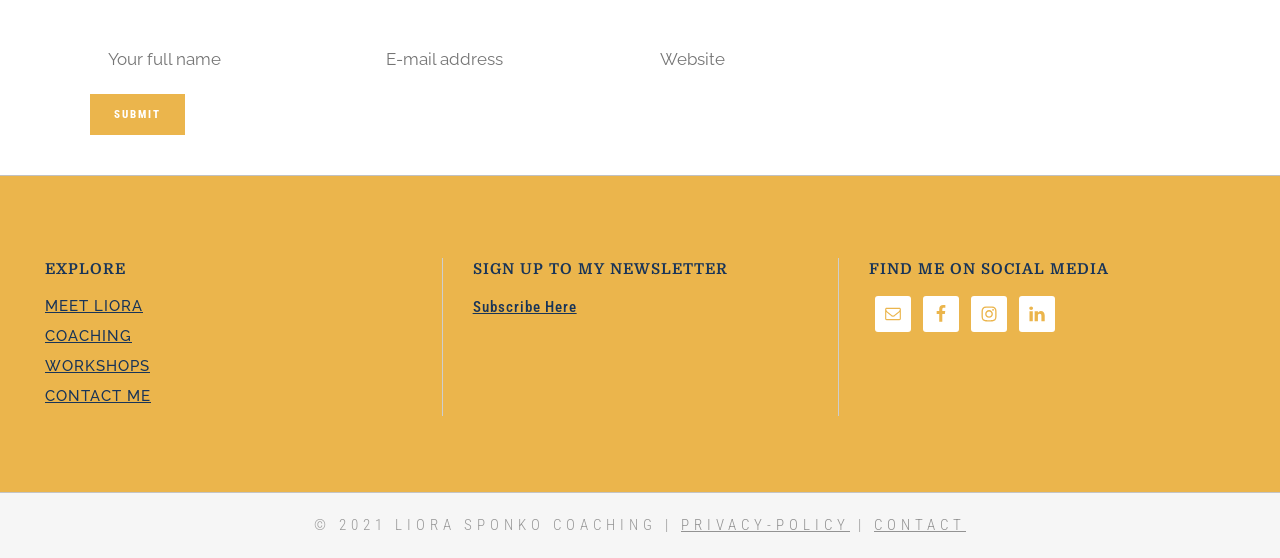Based on the element description: "name="author" placeholder="Your full name"", identify the bounding box coordinates for this UI element. The coordinates must be four float numbers between 0 and 1, listed as [left, top, right, bottom].

[0.07, 0.069, 0.268, 0.141]